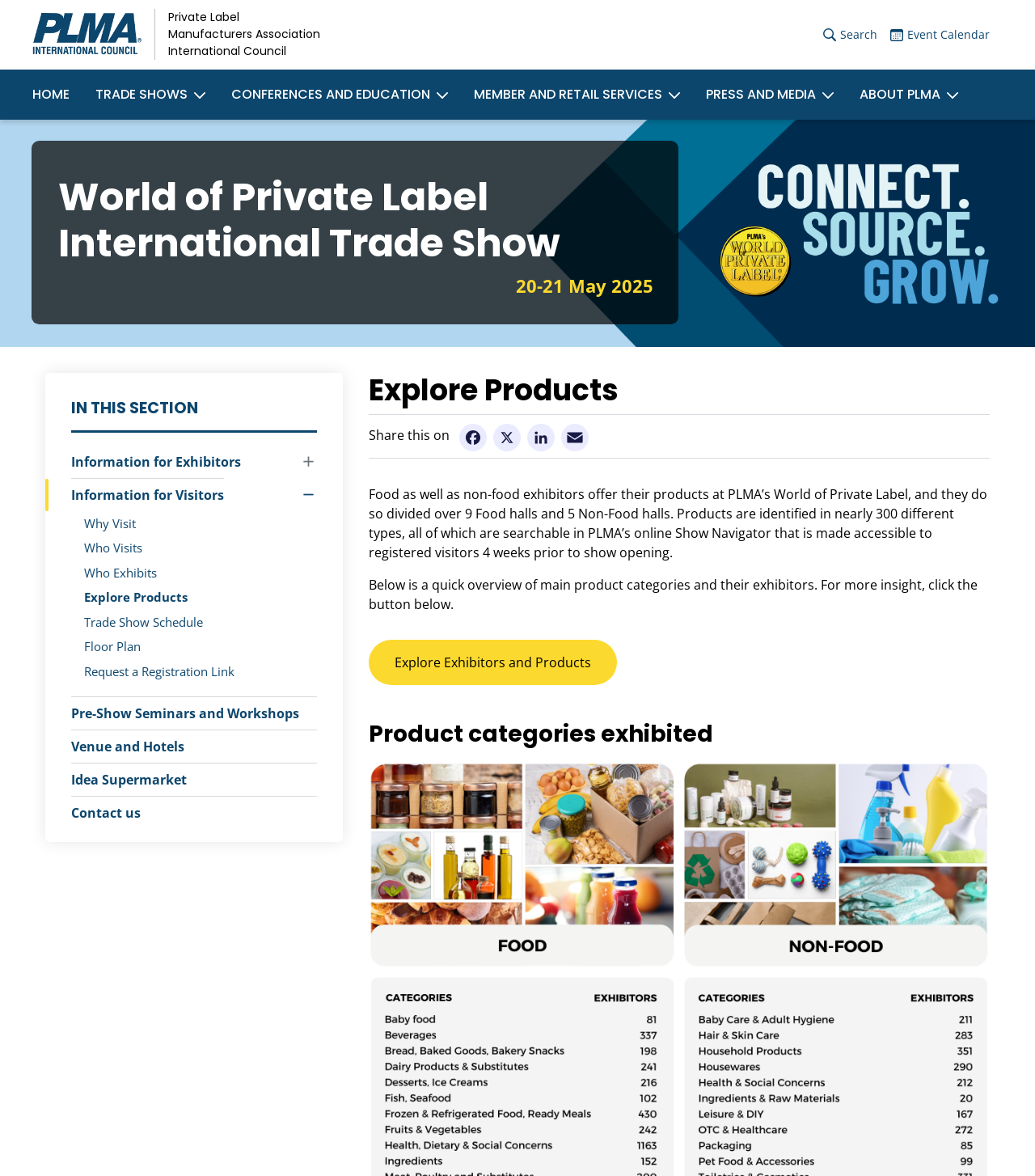Explain the webpage's layout and main content in detail.

The webpage is about the World of Private Label International Trade Show, specifically the "Explore Products" section. At the top, there is a navigation menu with links to "Home", "Search", "Event Calendar", and "User account menu". Below this, there is a header image with the title "World of Private Label International Trade Show" and a date "20-21 May 2025".

On the left side, there is a menu with links to various sections, including "Information for Exhibitors", "Information for Visitors", "Why Visit", "Who Visits", "Who Exhibits", "Explore Products", "Trade Show Schedule", "Floor Plan", and more.

The main content area has a heading "IN THIS SECTION" and a paragraph of text that describes the trade show, stating that food and non-food exhibitors offer their products, divided into 9 Food halls and 5 Non-Food halls, with nearly 300 different product types searchable in the online Show Navigator.

Below this, there is a section titled "Product categories exhibited" with a button to "Explore Exhibitors and Products". There are also social media links to Facebook, LinkedIn, and Email.

At the very top, there is a "Skip to main content" link, and a "Close" button on the top right corner. There is also a "Private Label Manufacturers Association International Council" logo on the top left corner.